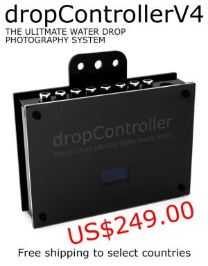Describe the scene depicted in the image with great detail.

The image showcases the **dropController V4**, an advanced system designed for water drop photography. This sleek, rectangular device features a dark, reflective surface adorned with a prominent blue LCD screen for easy navigation and monitoring. Above the controller, there are multiple control knobs for precise adjustment, making it user-friendly for both amateurs and professionals in photography. 

The accompanying text emphasizes that this is "The ultimate water drop photography system," highlighting its capabilities to simplify and enhance the art of capturing water droplets in motion. Priced at **US$249.00**, the device also offers **free shipping to select countries**, making it accessible to a wider audience of photography enthusiasts.